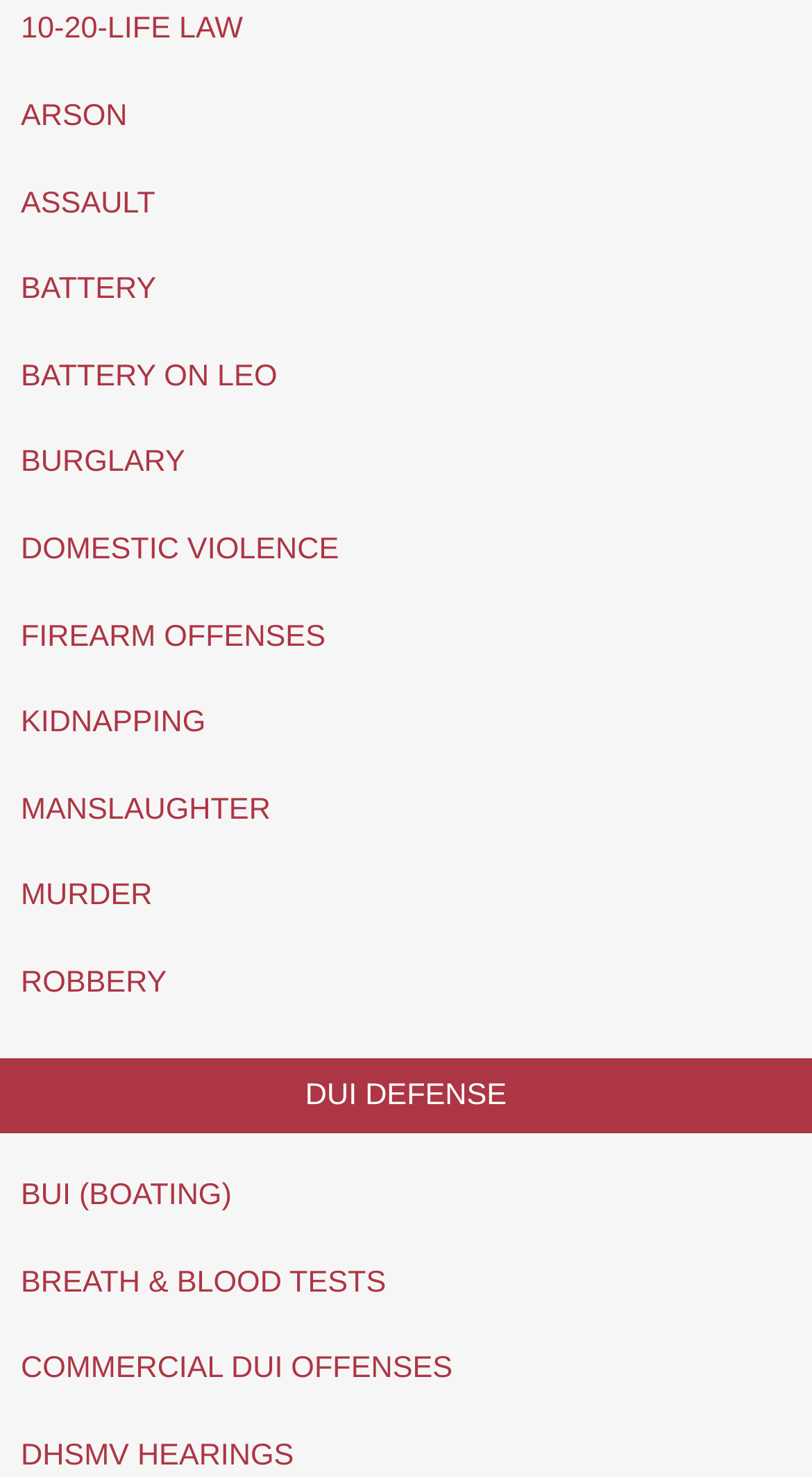Please identify the bounding box coordinates for the region that you need to click to follow this instruction: "Click on 10-20-LIFE LAW".

[0.026, 0.009, 0.299, 0.032]